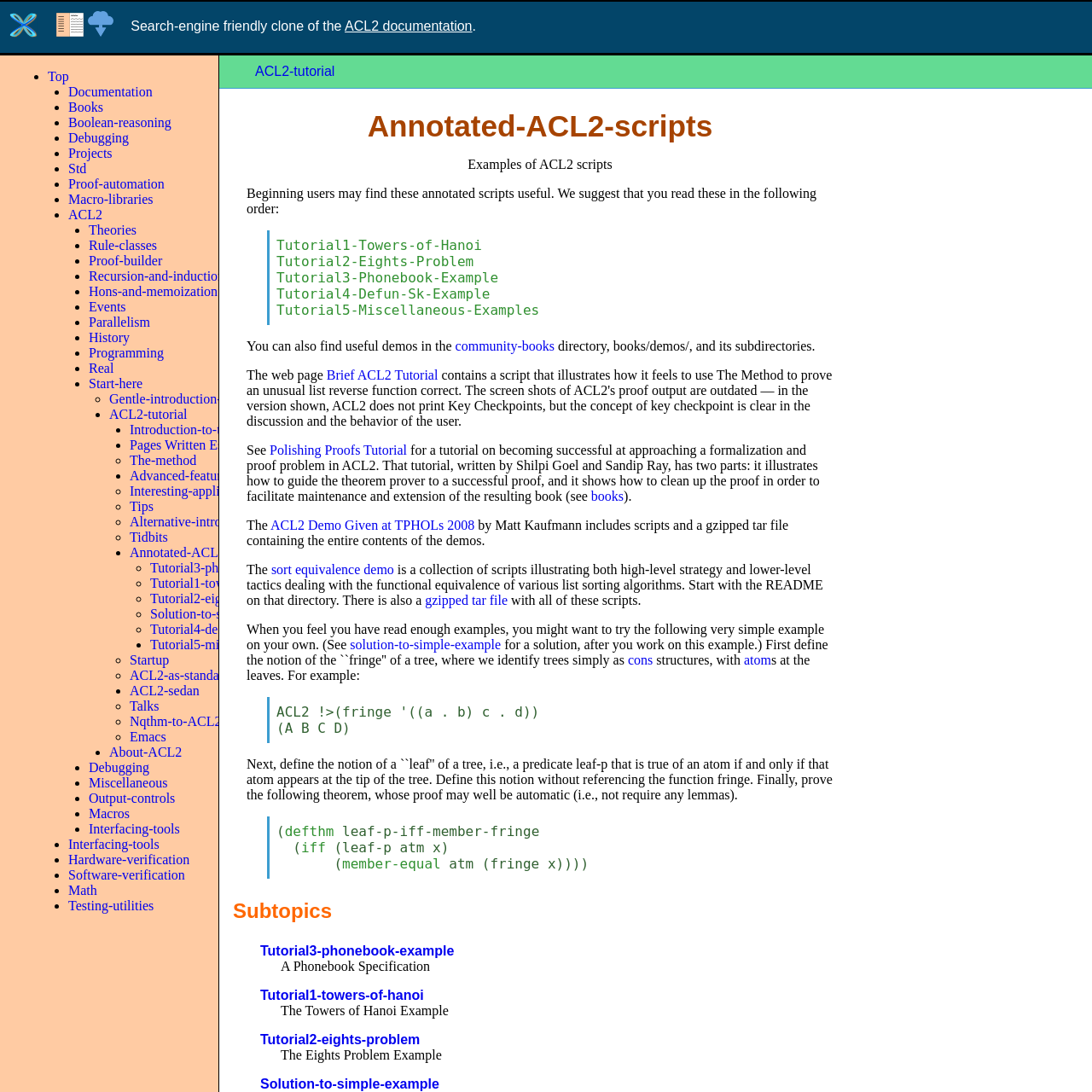Give a succinct answer to this question in a single word or phrase: 
How many links are there in total?

43